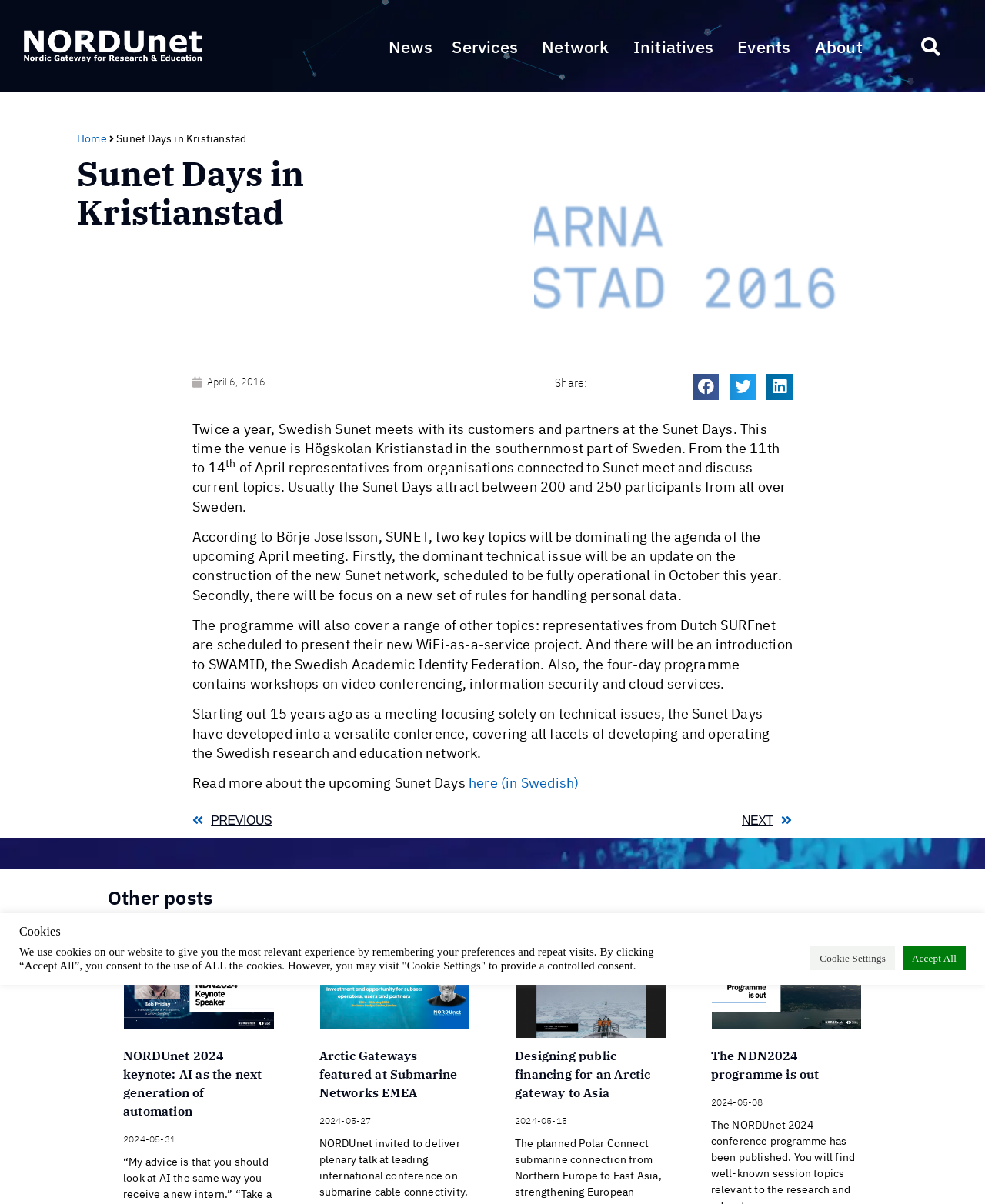When is the new Sunet network scheduled to be fully operational?
Refer to the image and give a detailed response to the question.

According to the webpage, the new Sunet network is scheduled to be fully operational in October this year, and this will be one of the key topics discussed during the Sunet Days.